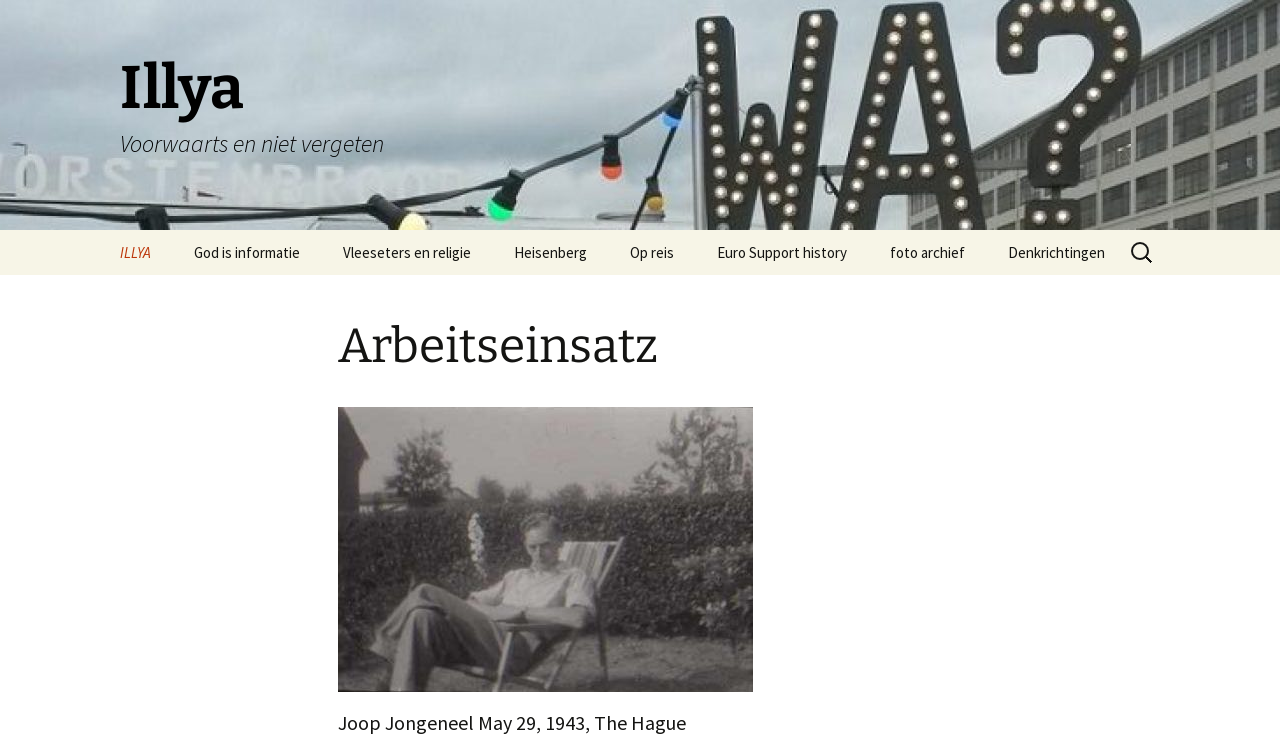Please identify the bounding box coordinates of the element on the webpage that should be clicked to follow this instruction: "Visit the page of Heisenberg". The bounding box coordinates should be given as four float numbers between 0 and 1, formatted as [left, top, right, bottom].

[0.386, 0.31, 0.474, 0.371]